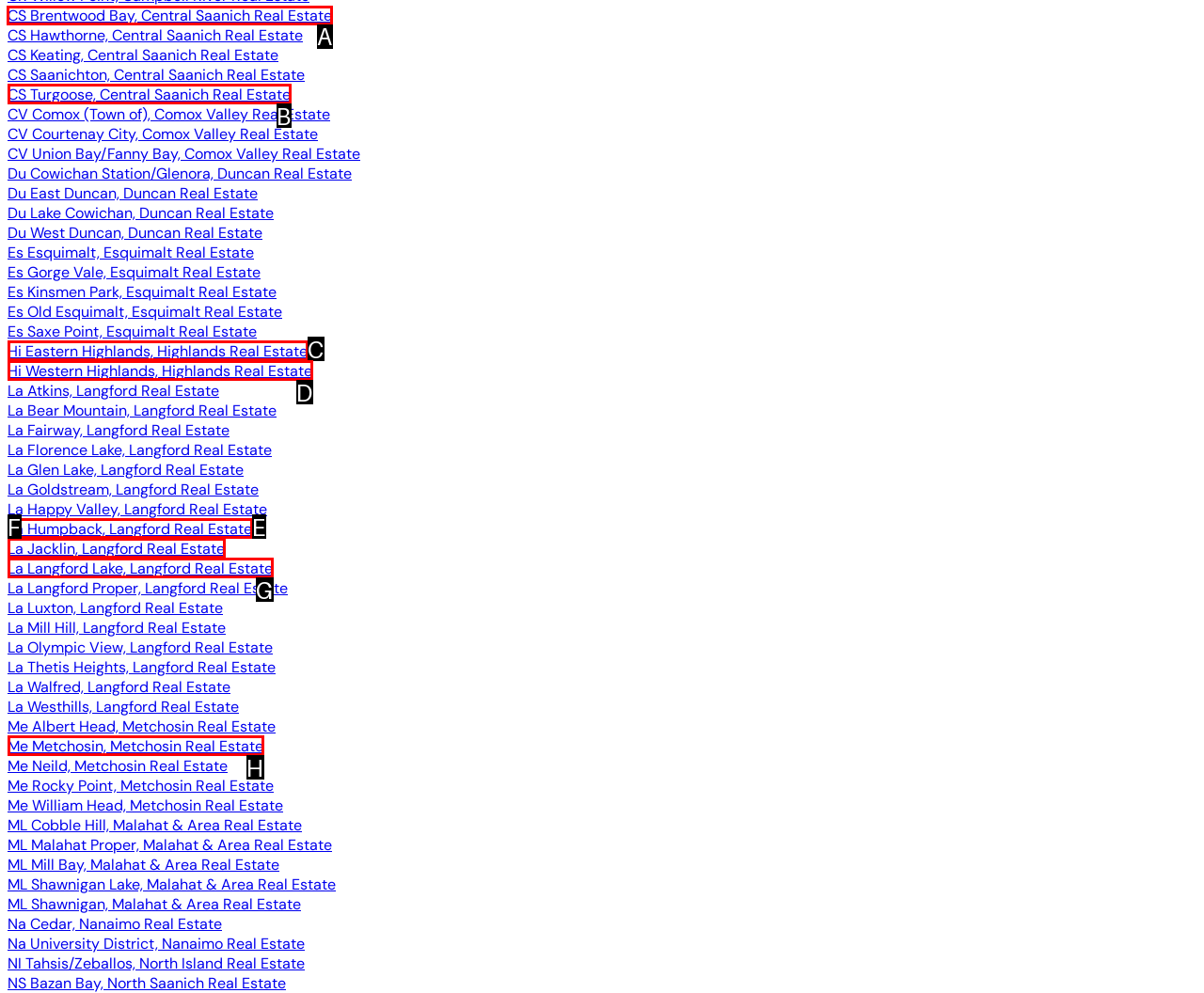To execute the task: View CS Brentwood Bay, Central Saanich Real Estate, which one of the highlighted HTML elements should be clicked? Answer with the option's letter from the choices provided.

A